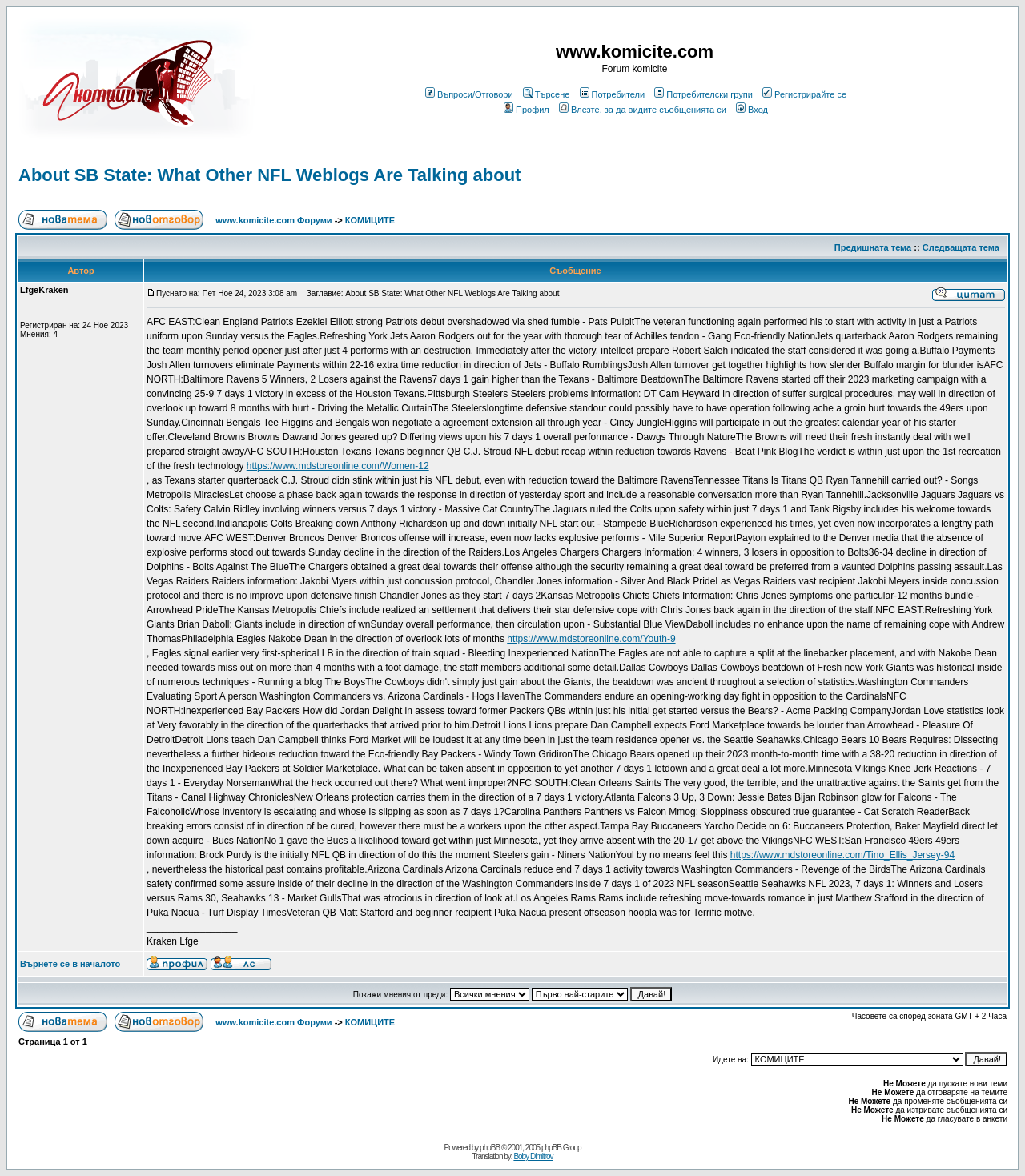Please identify the bounding box coordinates of the area I need to click to accomplish the following instruction: "View the profile of the user LfgeKraken".

[0.02, 0.273, 0.125, 0.281]